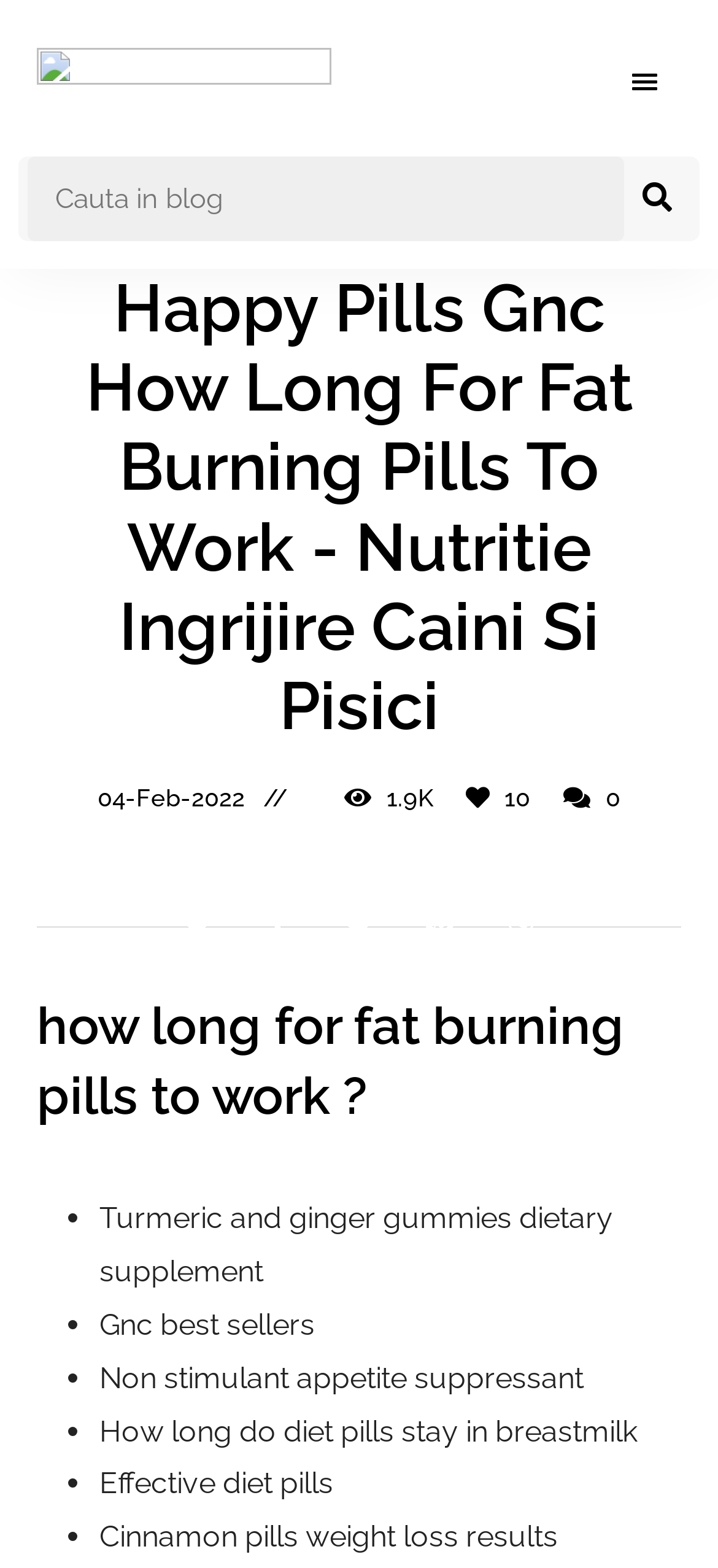Answer the question with a brief word or phrase:
What is the purpose of the search box?

To search in the blog